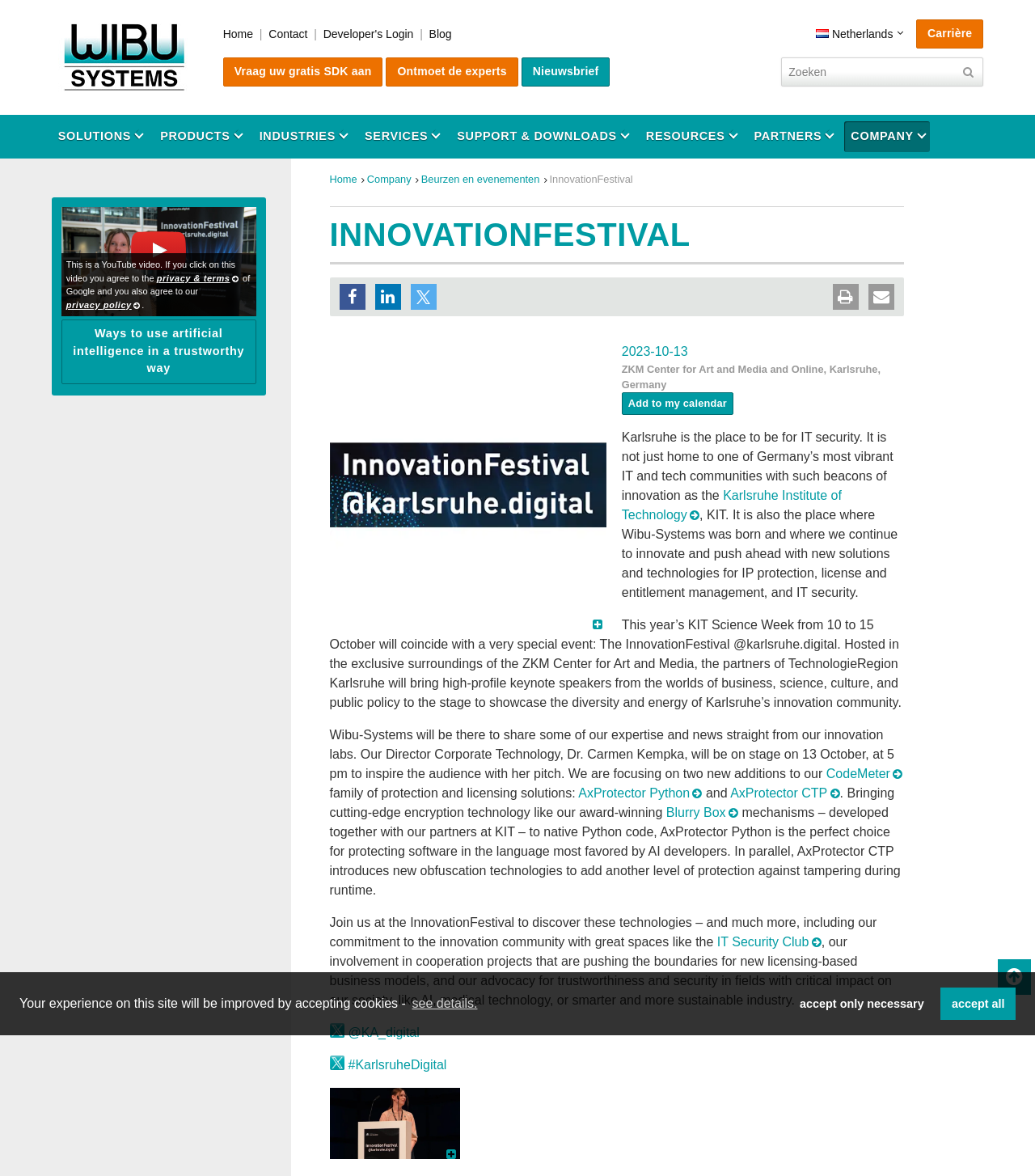Give a complete and precise description of the webpage's appearance.

The webpage is for InnovationFestival - Wibu-Systems, a company that provides software monetization and protection solutions. At the top, there is a navigation menu with links to "Home", "Contact", "Developer's Login", "Blog", and other pages. Below the navigation menu, there is a search bar with a magnifying glass icon and a "Zoeken" (Search) textbox.

The main content of the page is divided into sections, each with a heading and a set of links. The first section is "Solutions" with links to "Software Monetization", "Software Protection", "IP Protection", "Software Licensing", "Embedded Security", "Cloud Licensing", and "Document Security". Each of these links has a dropdown arrow icon.

The next section is "Products" with links to "CodeMeter", "4D Interoperability", "License Models", and other related products. Each of these links has a dropdown arrow icon.

There are also sections for "Industries", "Services", "Support & Downloads", "Resources", "Partners", and "Company", each with their own set of links.

On the right side of the page, there is a column with links to "Netherlands" and "Carrière" (Career), as well as a button with a flag icon. Below this column, there are links to "Vraag uw gratis SDK aan" (Ask for your free SDK), "Ontmoet de experts" (Meet the experts), and "Nieuwsbrief" (Newsletter).

At the bottom of the page, there is a button with a magnifying glass icon and a "Search" textbox. There is also an image with a flag icon.

Overall, the webpage provides a comprehensive overview of Wibu-Systems' products and services, with easy navigation to different sections and links to more information.